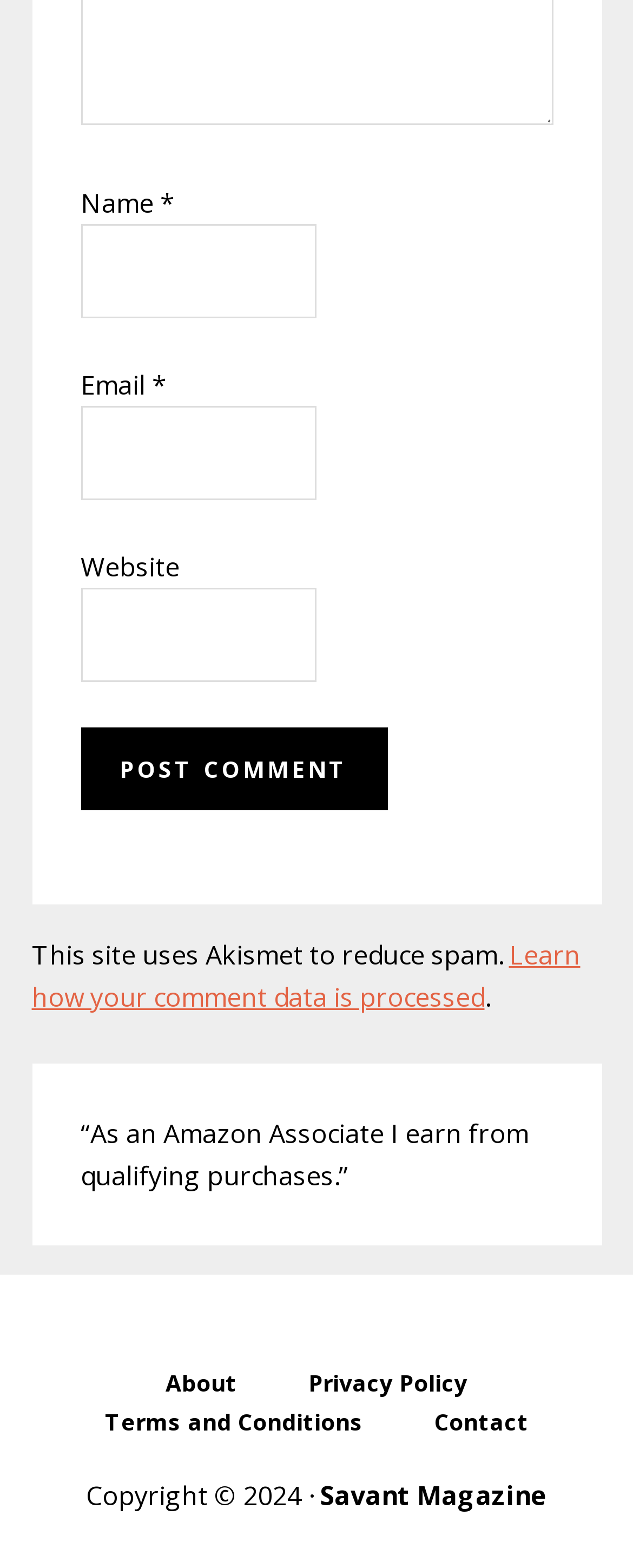Identify the bounding box coordinates of the section that should be clicked to achieve the task described: "Visit the About page".

[0.21, 0.875, 0.426, 0.9]